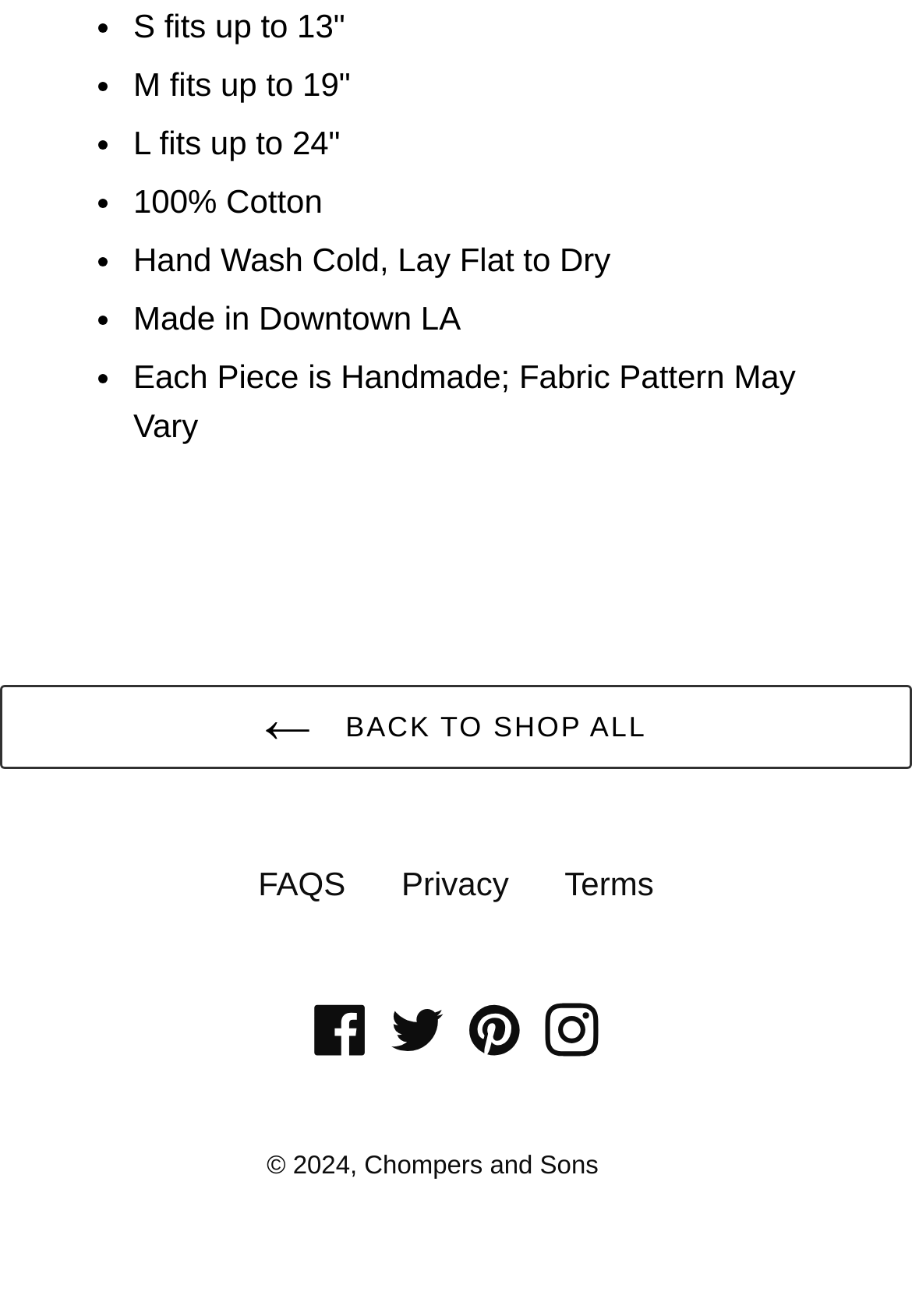Please determine the bounding box coordinates of the element to click on in order to accomplish the following task: "visit Chompers and Sons website". Ensure the coordinates are four float numbers ranging from 0 to 1, i.e., [left, top, right, bottom].

[0.399, 0.876, 0.656, 0.898]